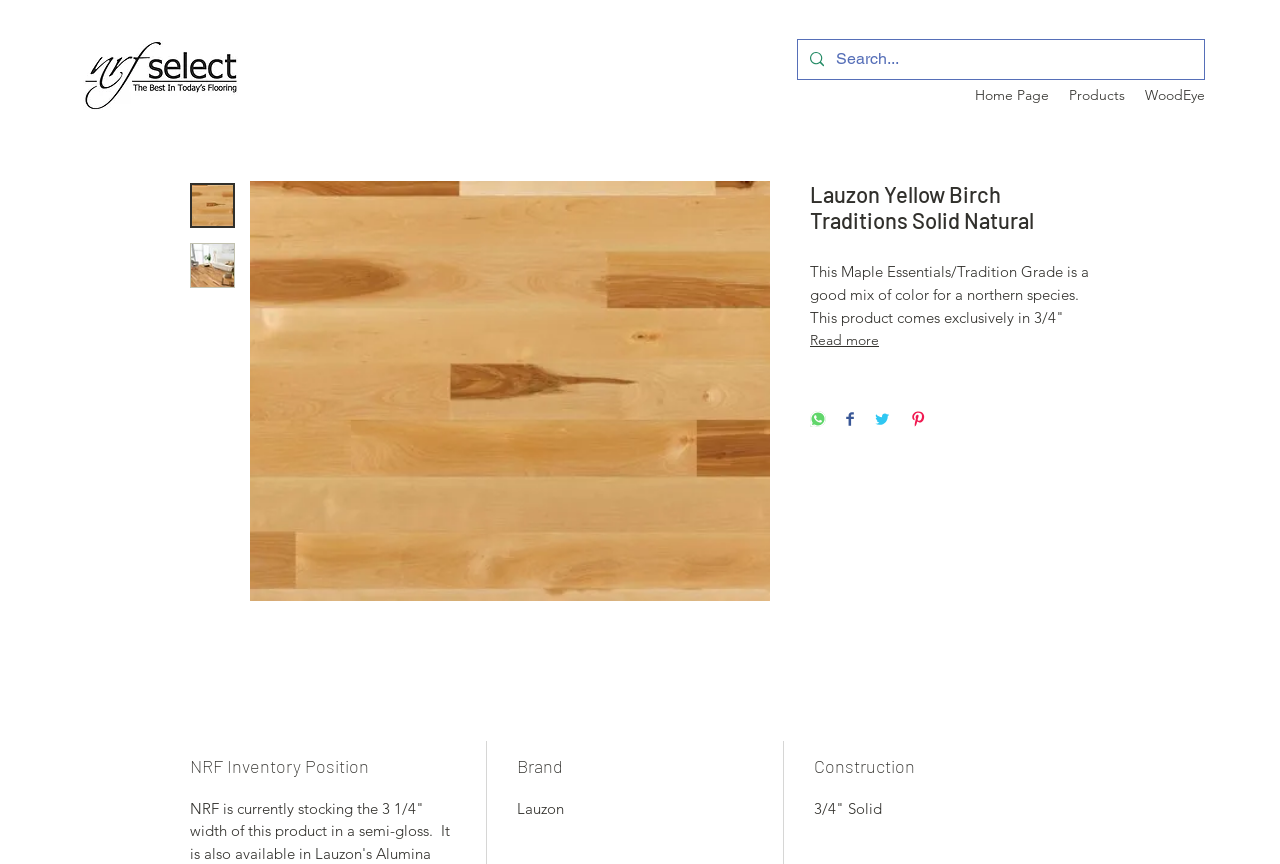Please locate the bounding box coordinates of the element that should be clicked to complete the given instruction: "View WoodEye page".

[0.887, 0.093, 0.949, 0.127]